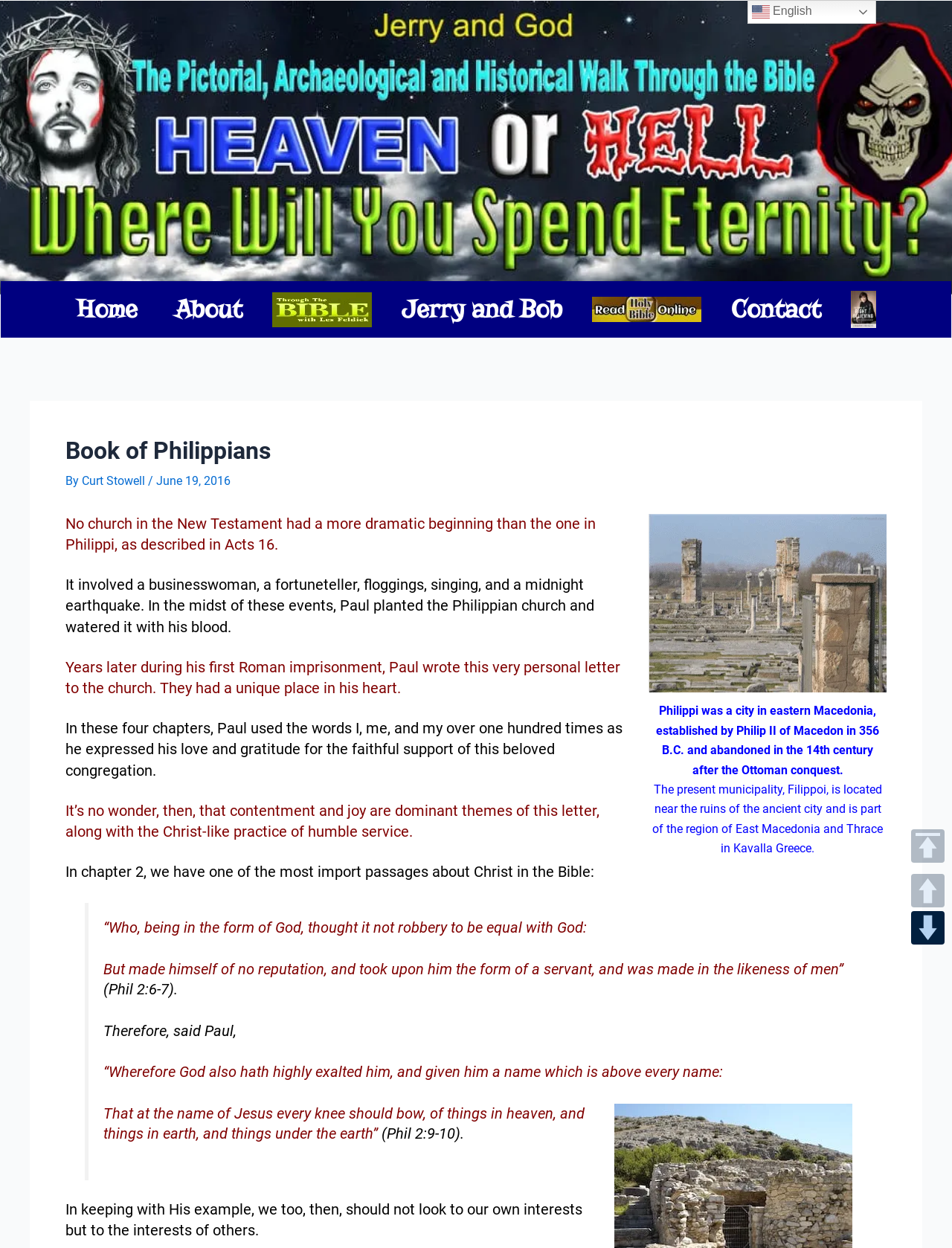Who wrote the Book of Philippians?
Answer the question using a single word or phrase, according to the image.

Curt Stowell